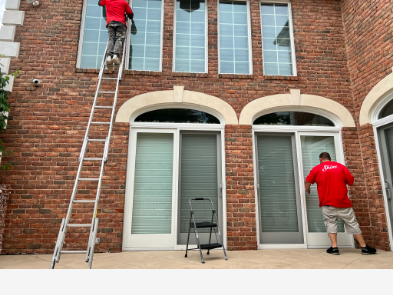Please respond to the question with a concise word or phrase:
What is the architectural feature of the building's windows?

Large arched windows